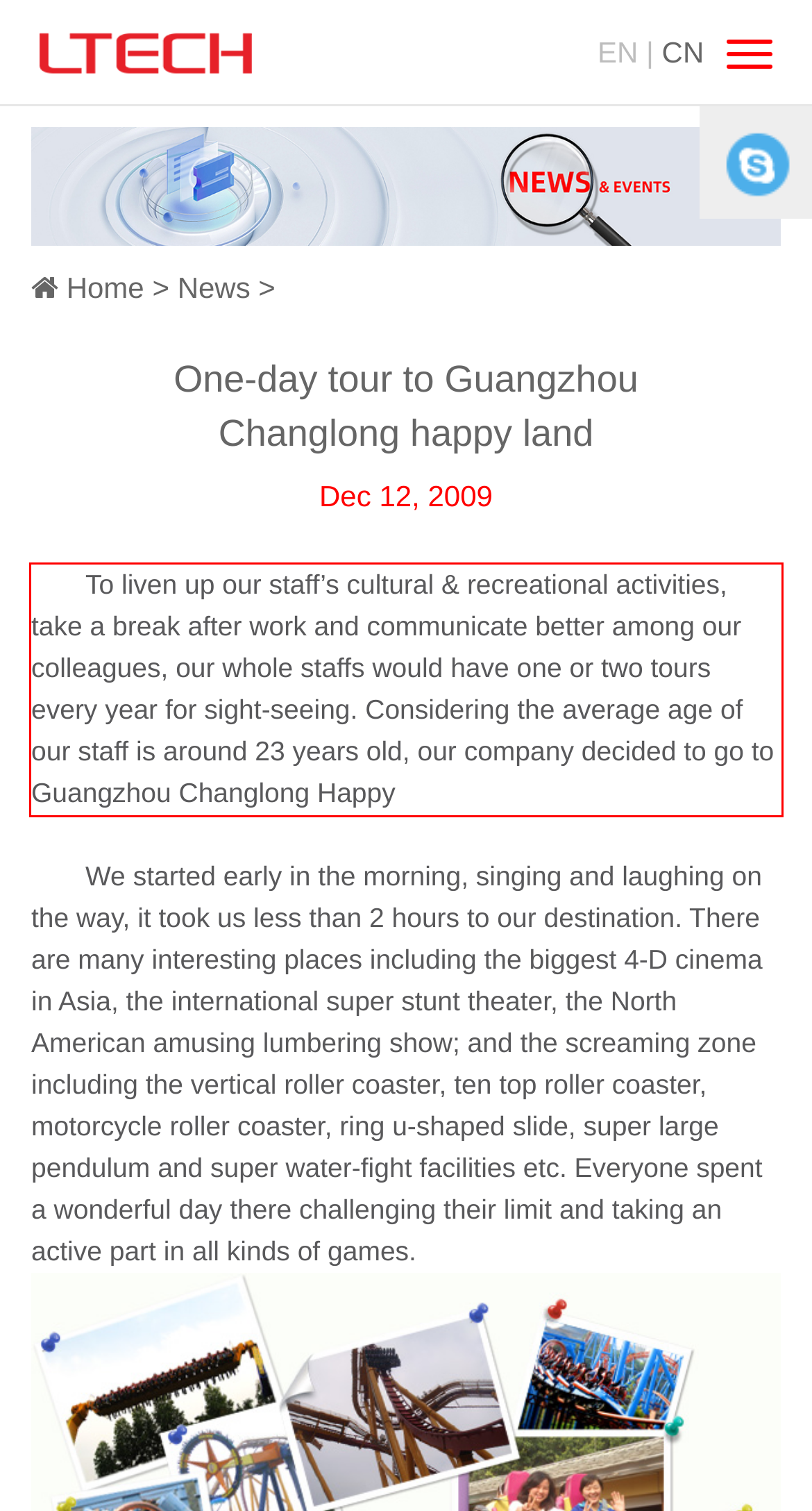You are presented with a webpage screenshot featuring a red bounding box. Perform OCR on the text inside the red bounding box and extract the content.

To liven up our staff’s cultural & recreational activities, take a break after work and communicate better among our colleagues, our whole staffs would have one or two tours every year for sight-seeing. Considering the average age of our staff is around 23 years old, our company decided to go to Guangzhou Changlong Happy